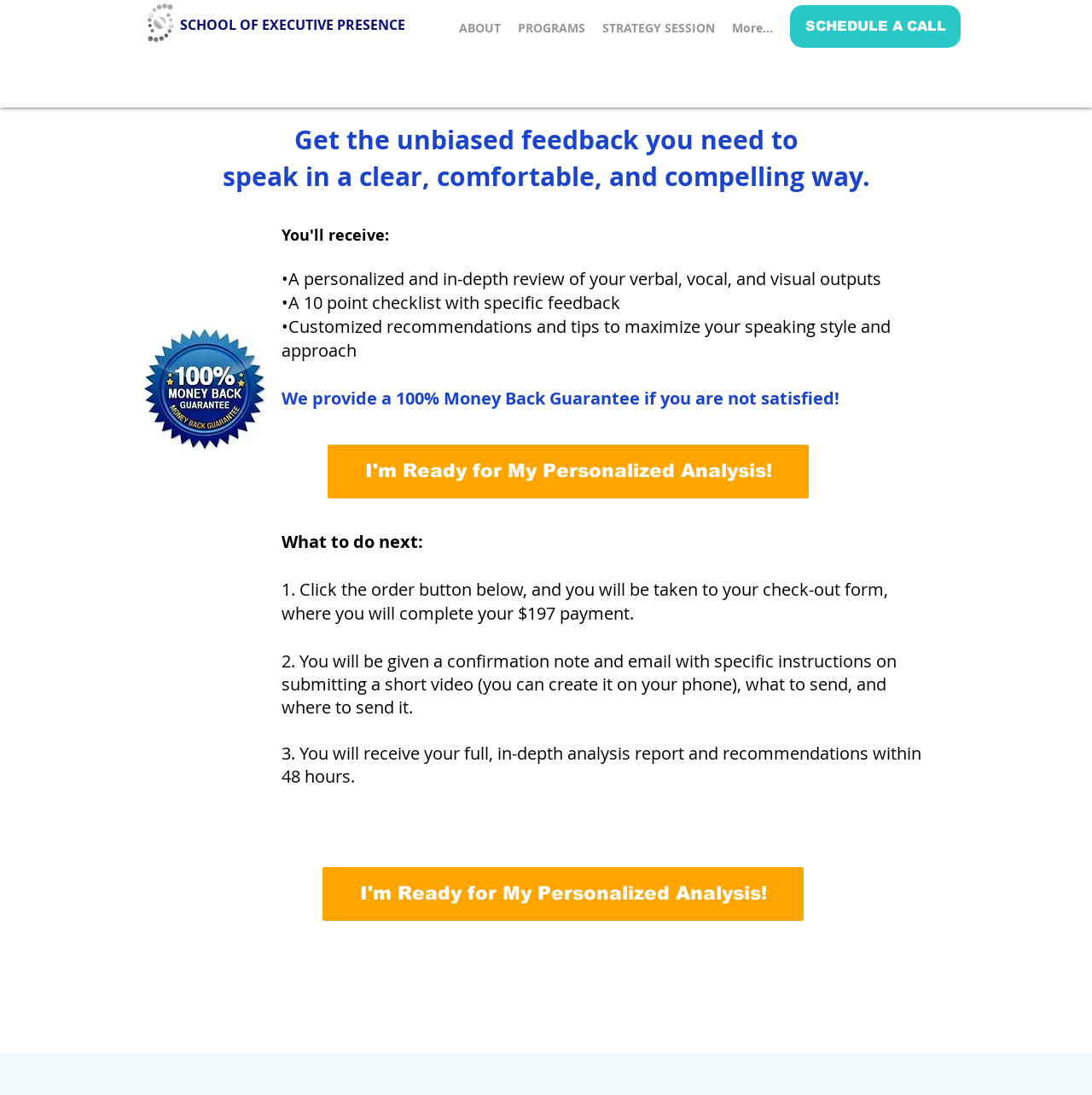Please determine the bounding box coordinates of the element's region to click in order to carry out the following instruction: "Click the I'm Ready for My Personalized Analysis! button". The coordinates should be four float numbers between 0 and 1, i.e., [left, top, right, bottom].

[0.3, 0.406, 0.741, 0.455]